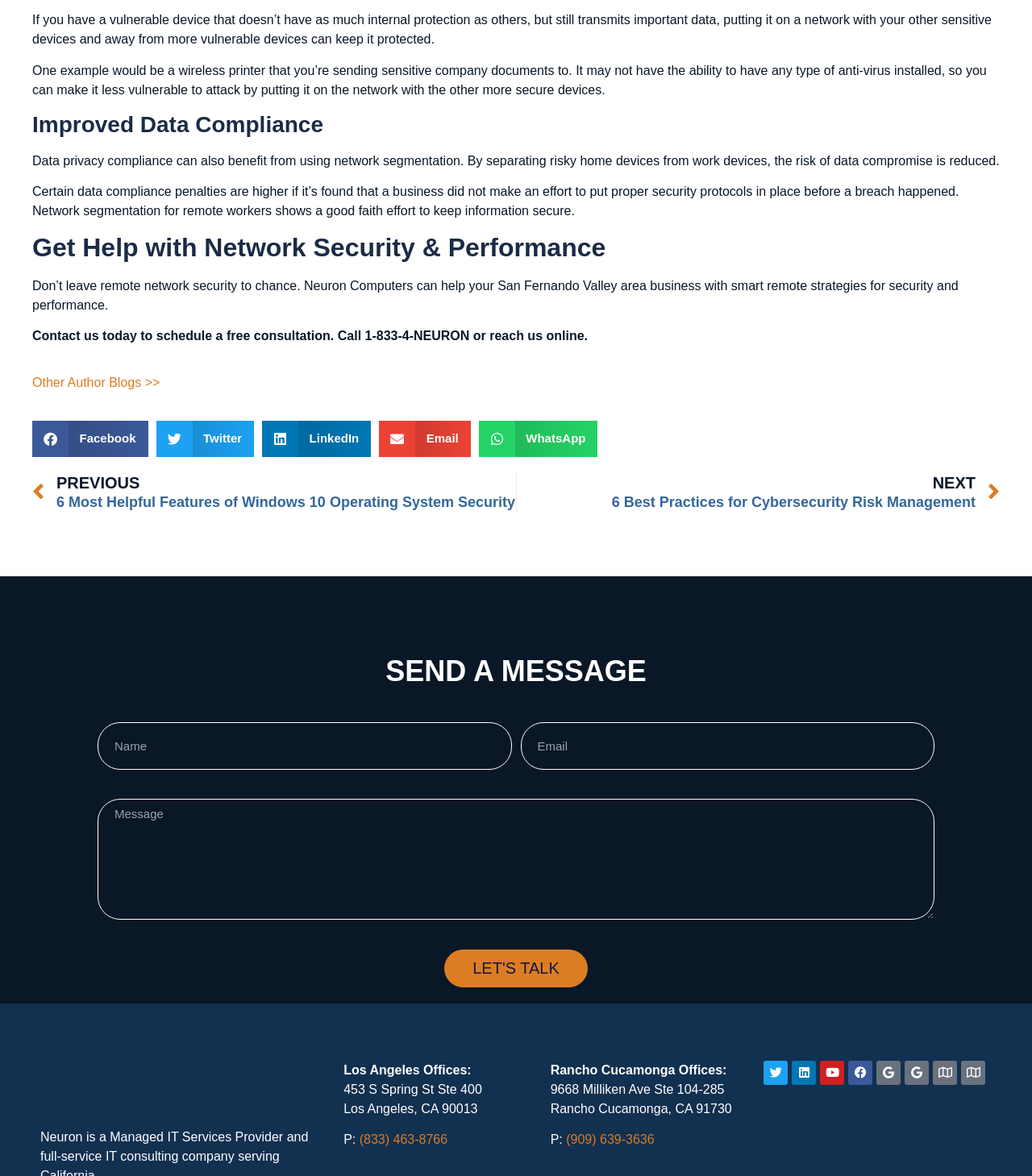Please specify the bounding box coordinates of the clickable section necessary to execute the following command: "Call the Los Angeles office".

[0.348, 0.963, 0.434, 0.975]